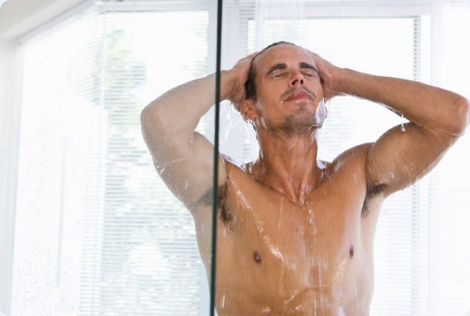What is emphasized by the water cascading down the man's skin?
Refer to the image and give a detailed answer to the query.

The water flowing down the man's skin highlights his toned physique, showcasing his fit body, which is a key aspect of the image.